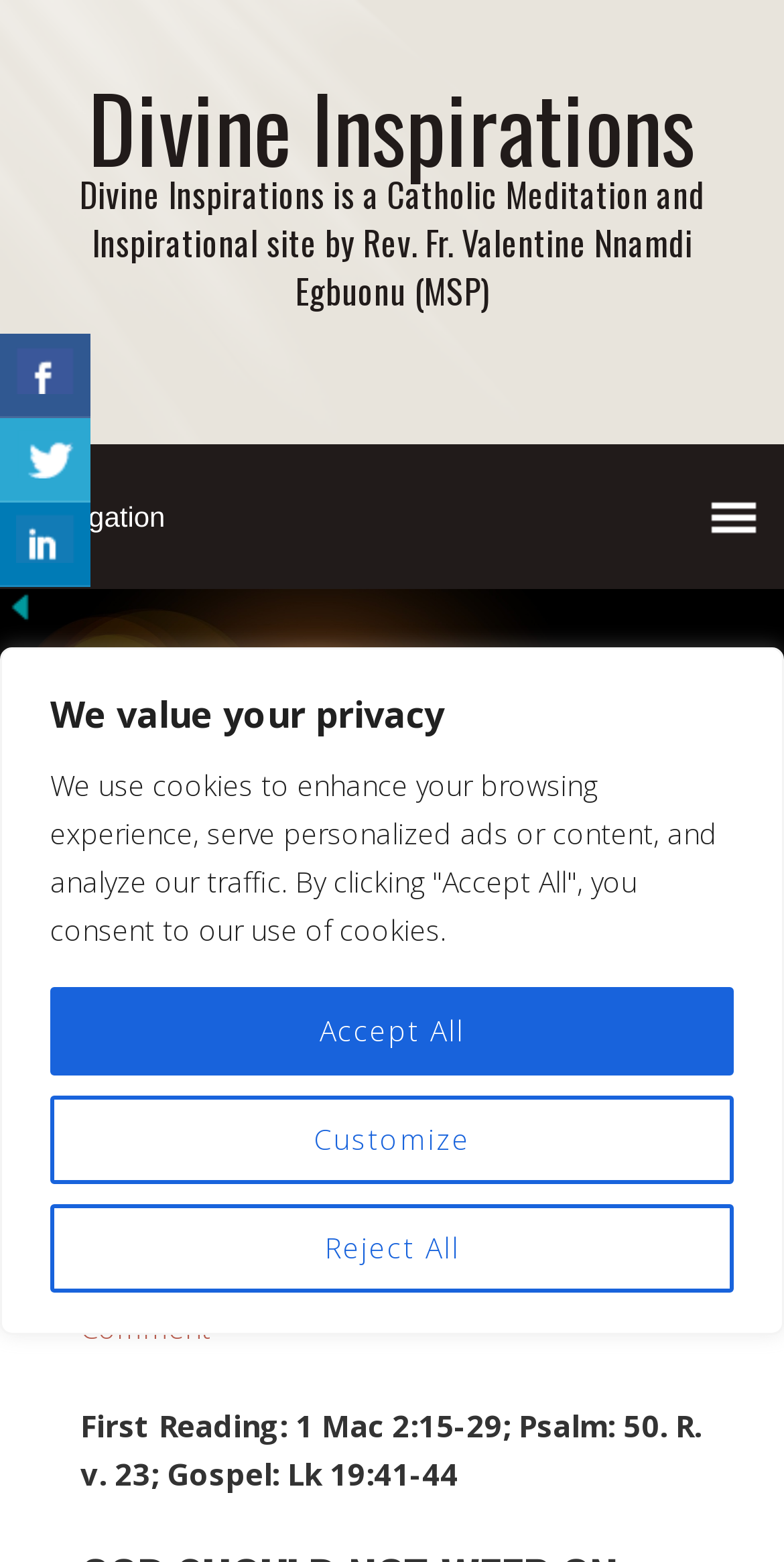Based on the image, provide a detailed and complete answer to the question: 
How many comments are there on the meditation?

I found the answer by looking at the link element with the text '1 Comment' which is located below the header 'THURSDAY OF THE THIRTY THIRD WEEK IN ORDINARY TIME (Year I)'